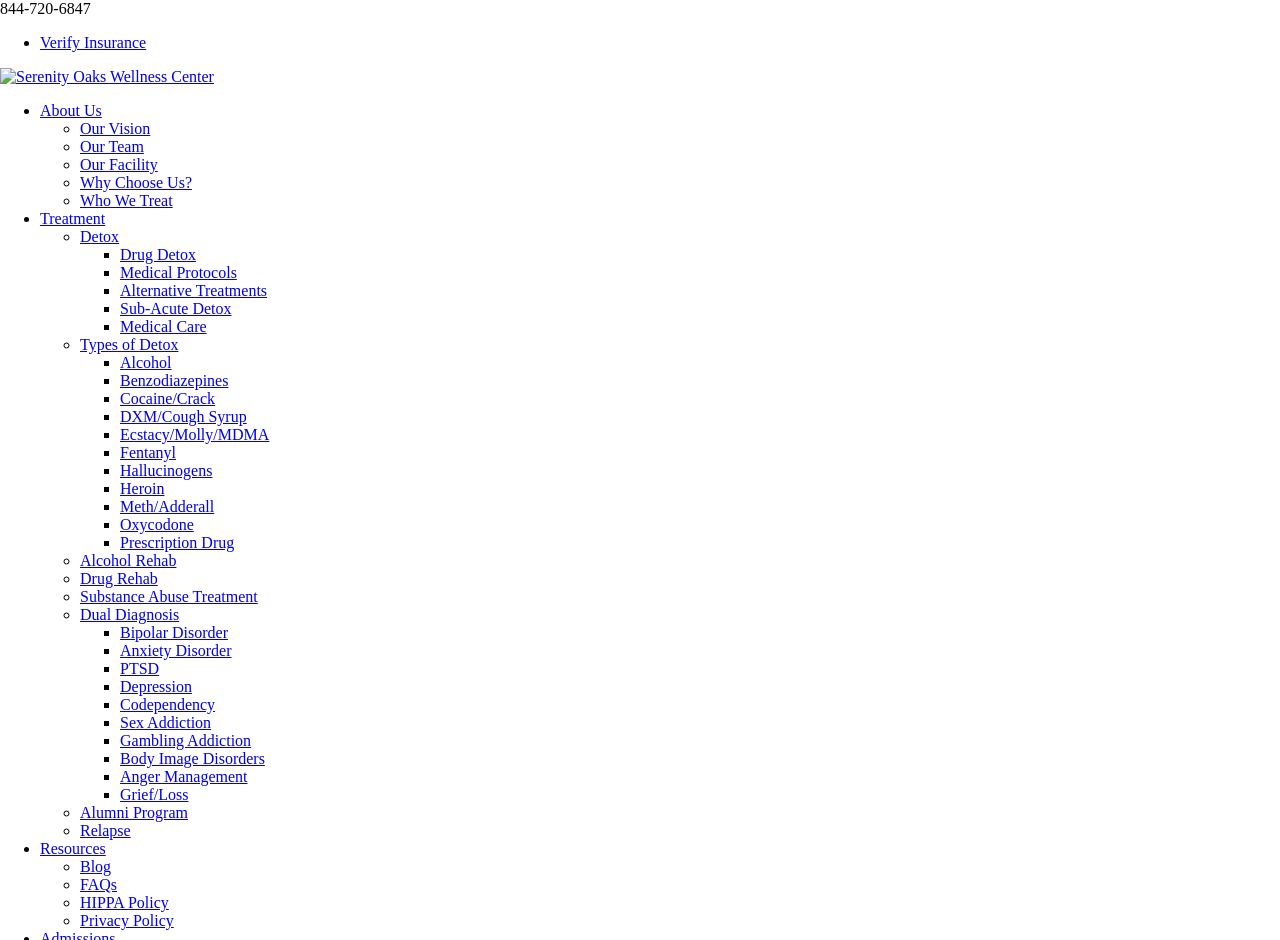How many links are under the 'Treatment' section?
Refer to the image and give a detailed response to the question.

I counted the number of links under the 'Treatment' section, and I found 5 links: 'Detox', 'Medical Protocols', 'Alternative Treatments', 'Sub-Acute Detox', and 'Medical Care'.